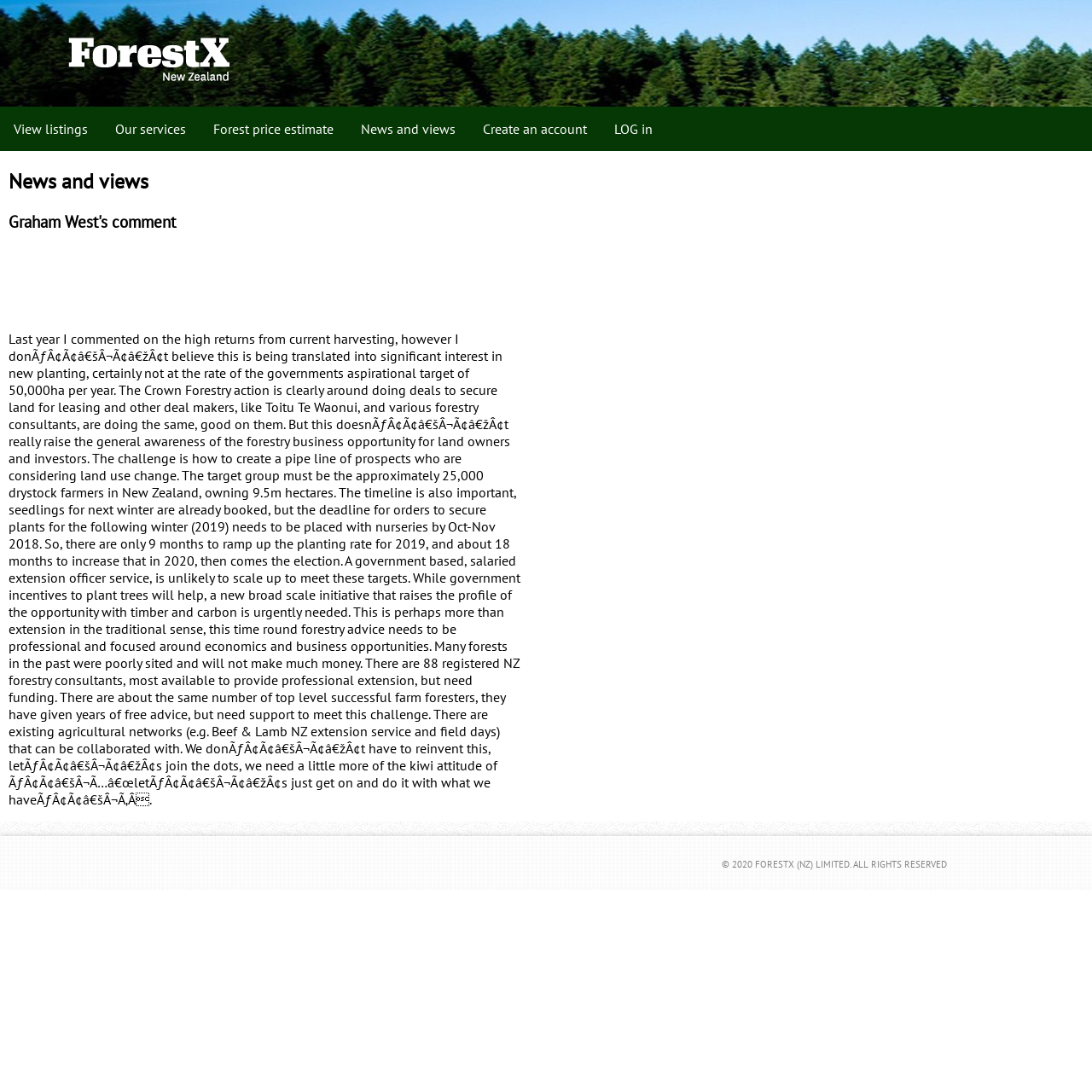Please give a succinct answer to the question in one word or phrase:
How many hectares do the 25,000 drystock farmers in New Zealand own?

9.5m hectares